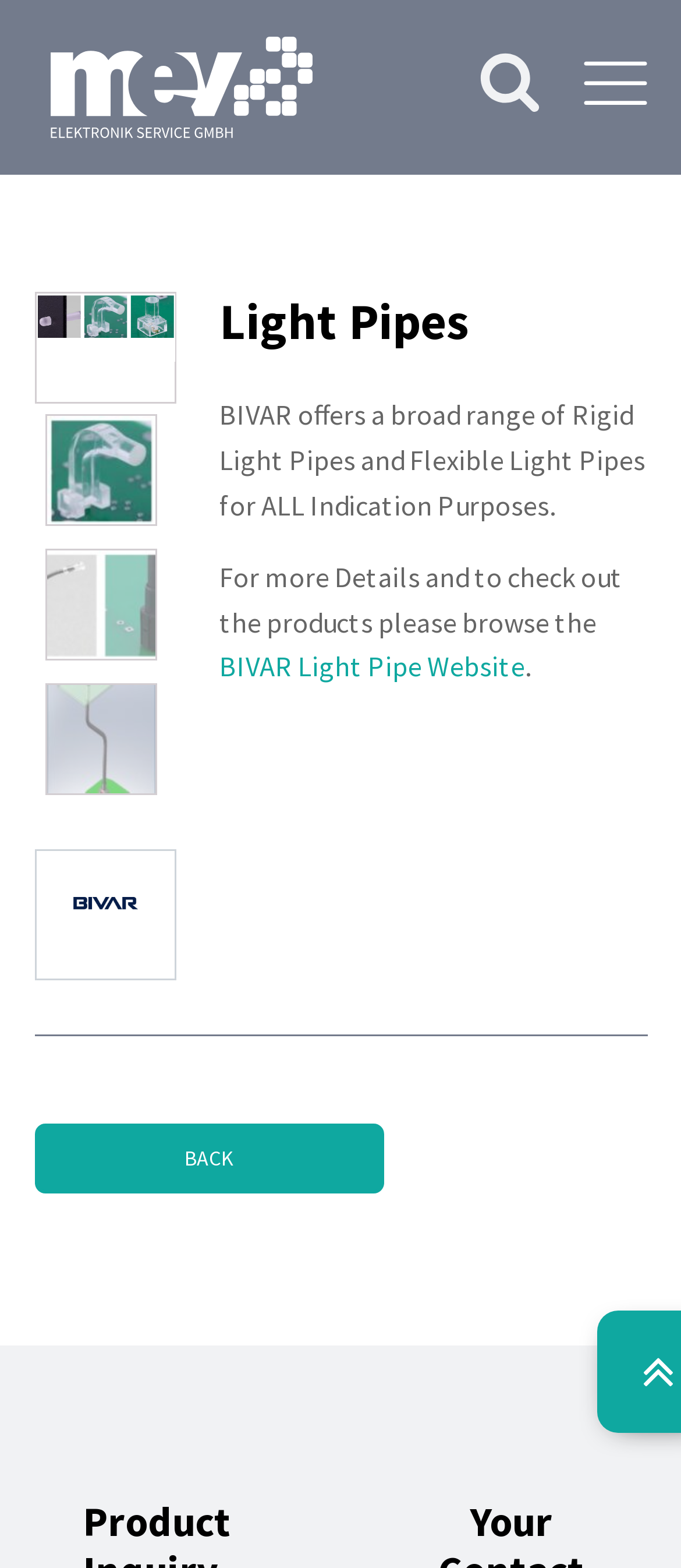What brand is mentioned on this webpage?
Using the image, give a concise answer in the form of a single word or short phrase.

BIVAR